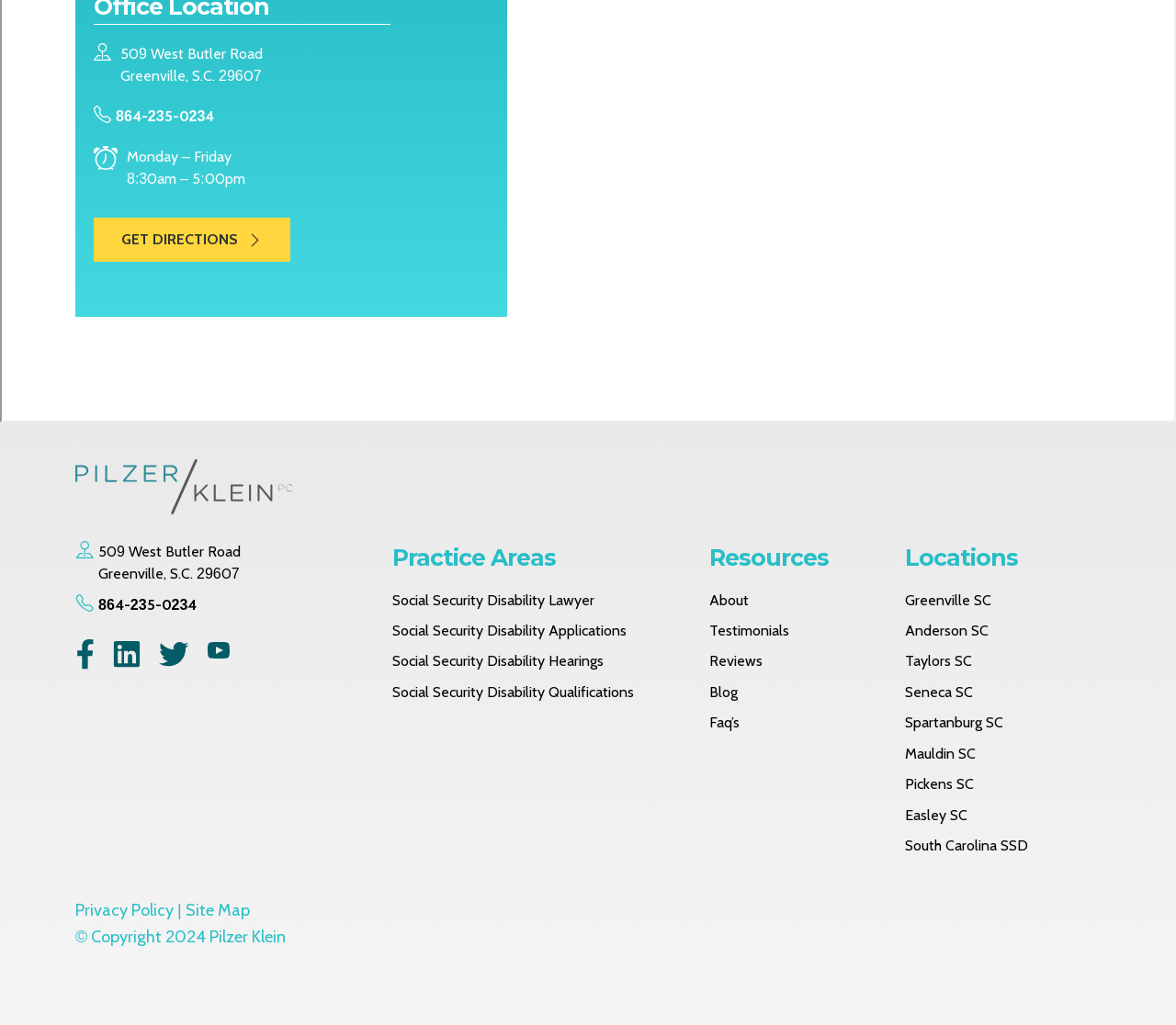Answer this question using a single word or a brief phrase:
What is the address of Pilzer Klein?

509 West Butler Road, Greenville, S.C. 29607